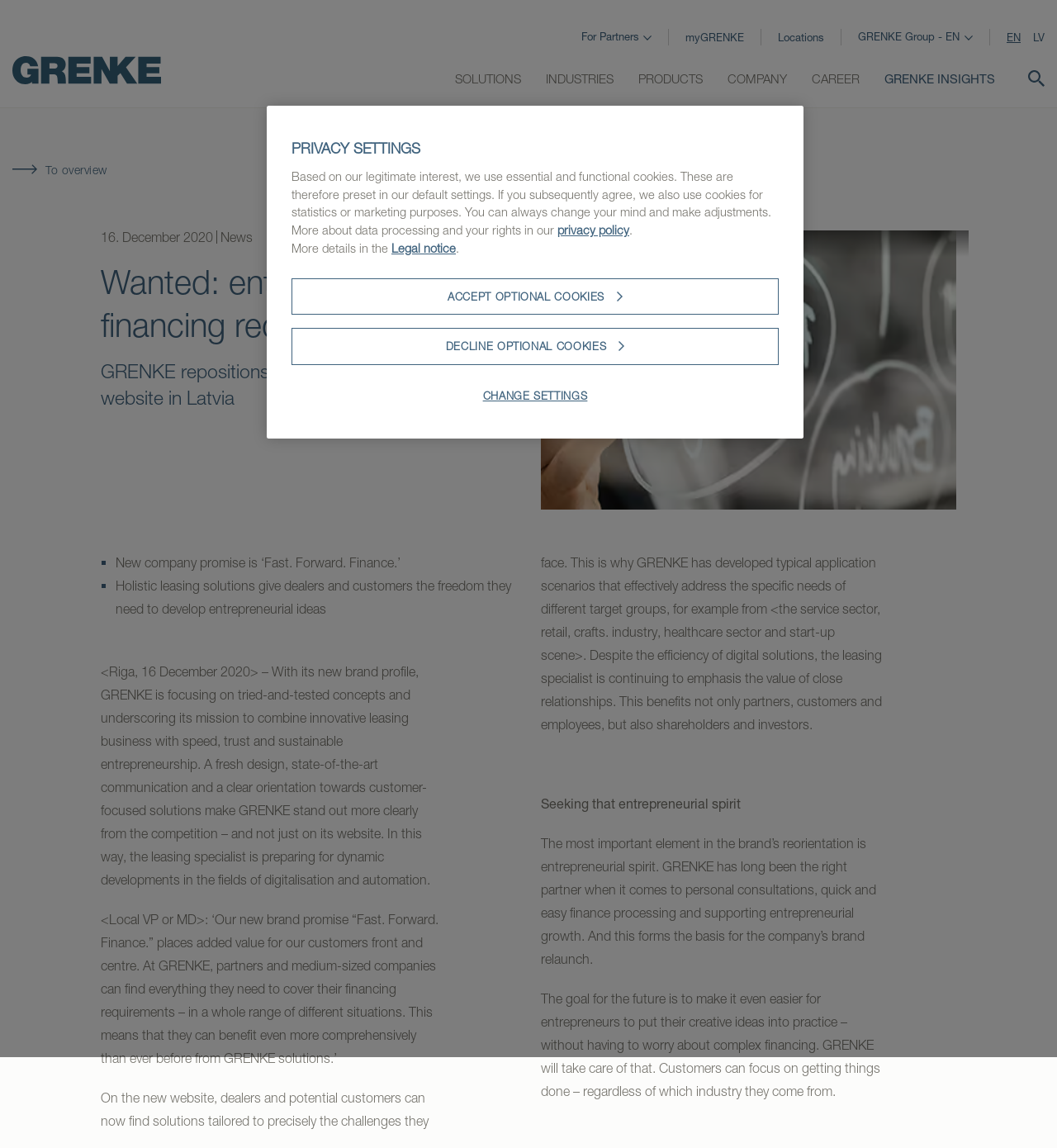Bounding box coordinates are specified in the format (top-left x, top-left y, bottom-right x, bottom-right y). All values are floating point numbers bounded between 0 and 1. Please provide the bounding box coordinate of the region this sentence describes: To overview

[0.012, 0.13, 0.988, 0.165]